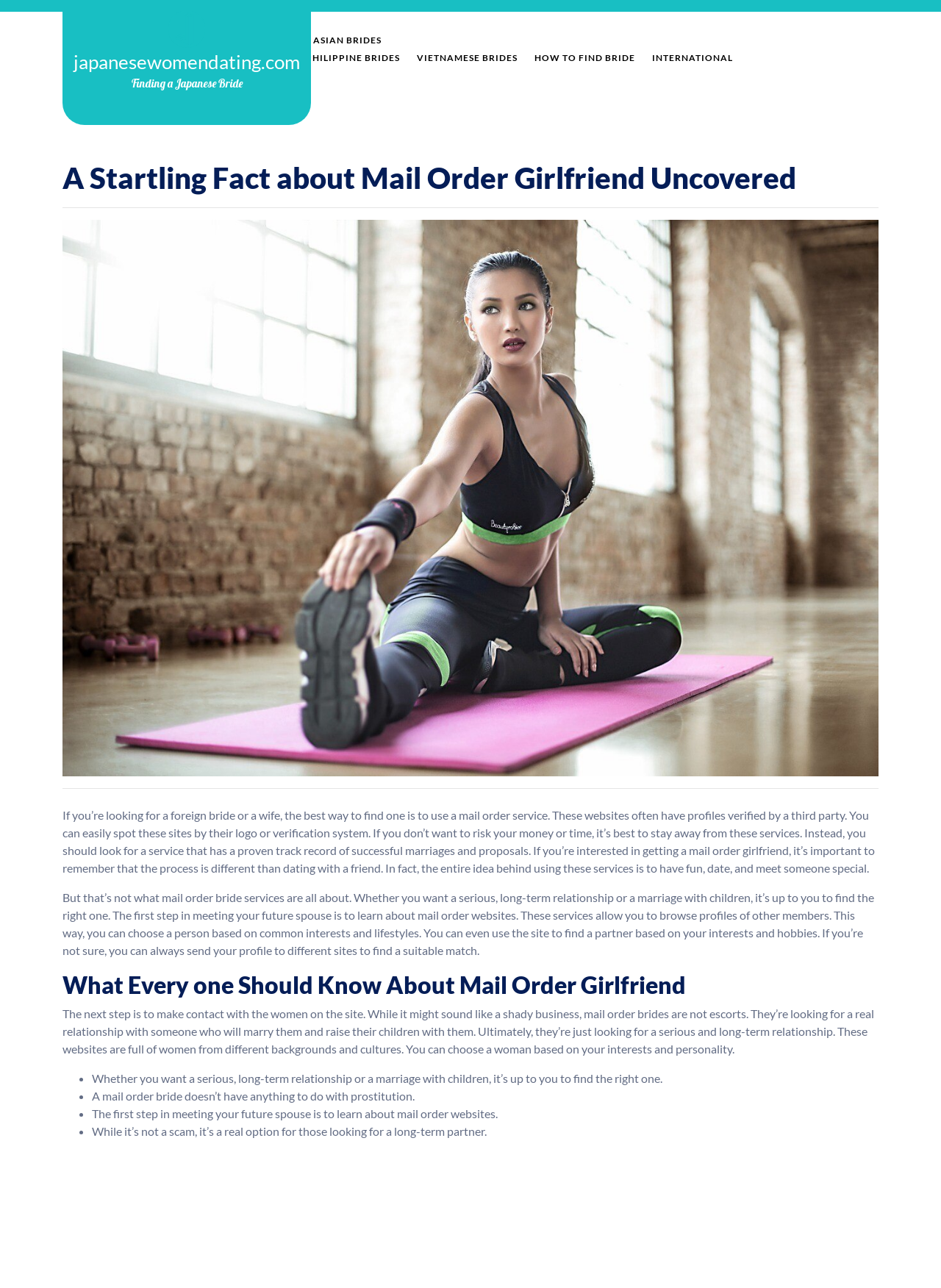What is the purpose of mail order services?
Respond to the question with a single word or phrase according to the image.

Find a foreign bride or wife